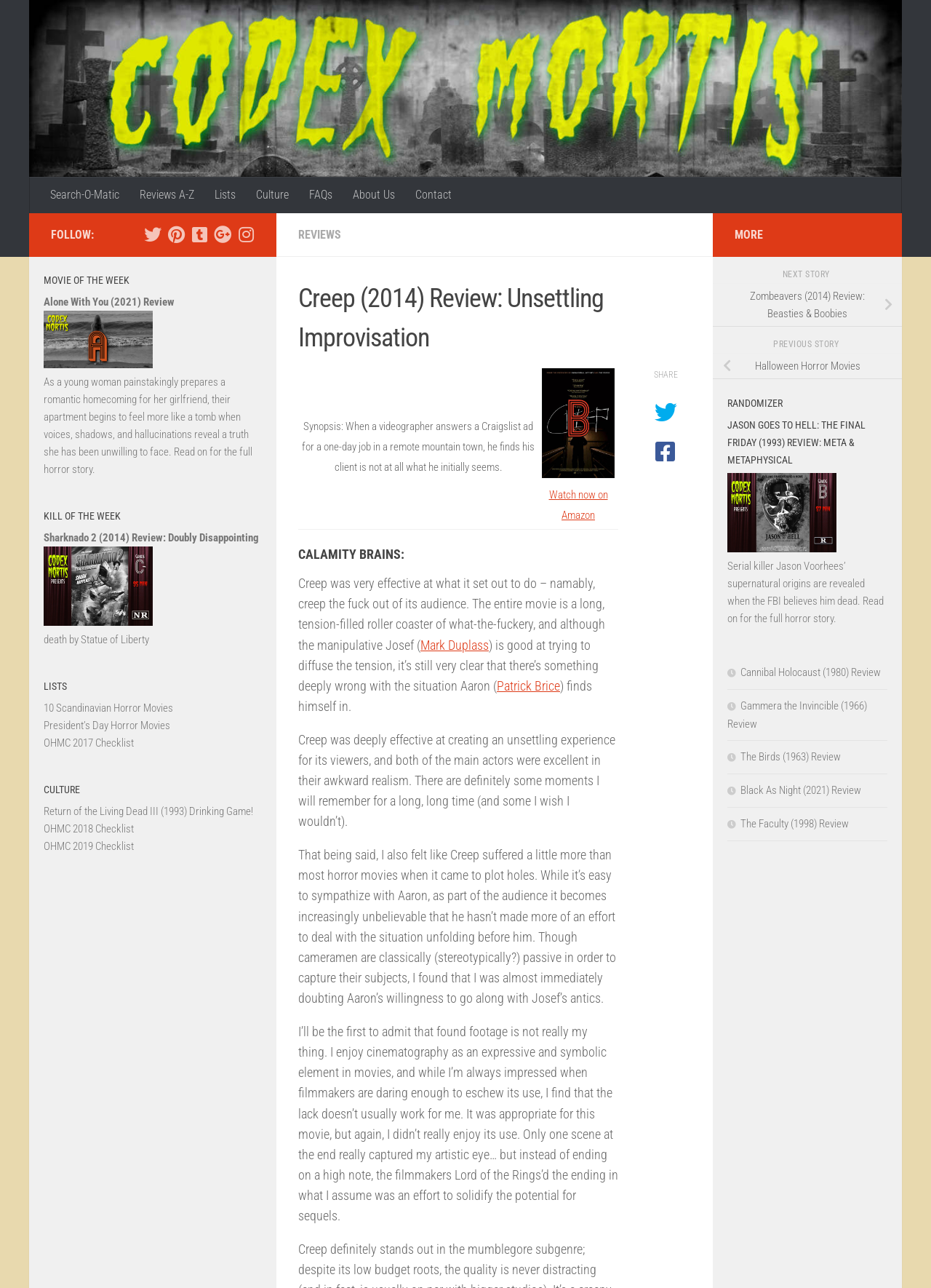Identify the bounding box coordinates of the area you need to click to perform the following instruction: "Check out the 'LISTS' section".

[0.047, 0.526, 0.281, 0.539]